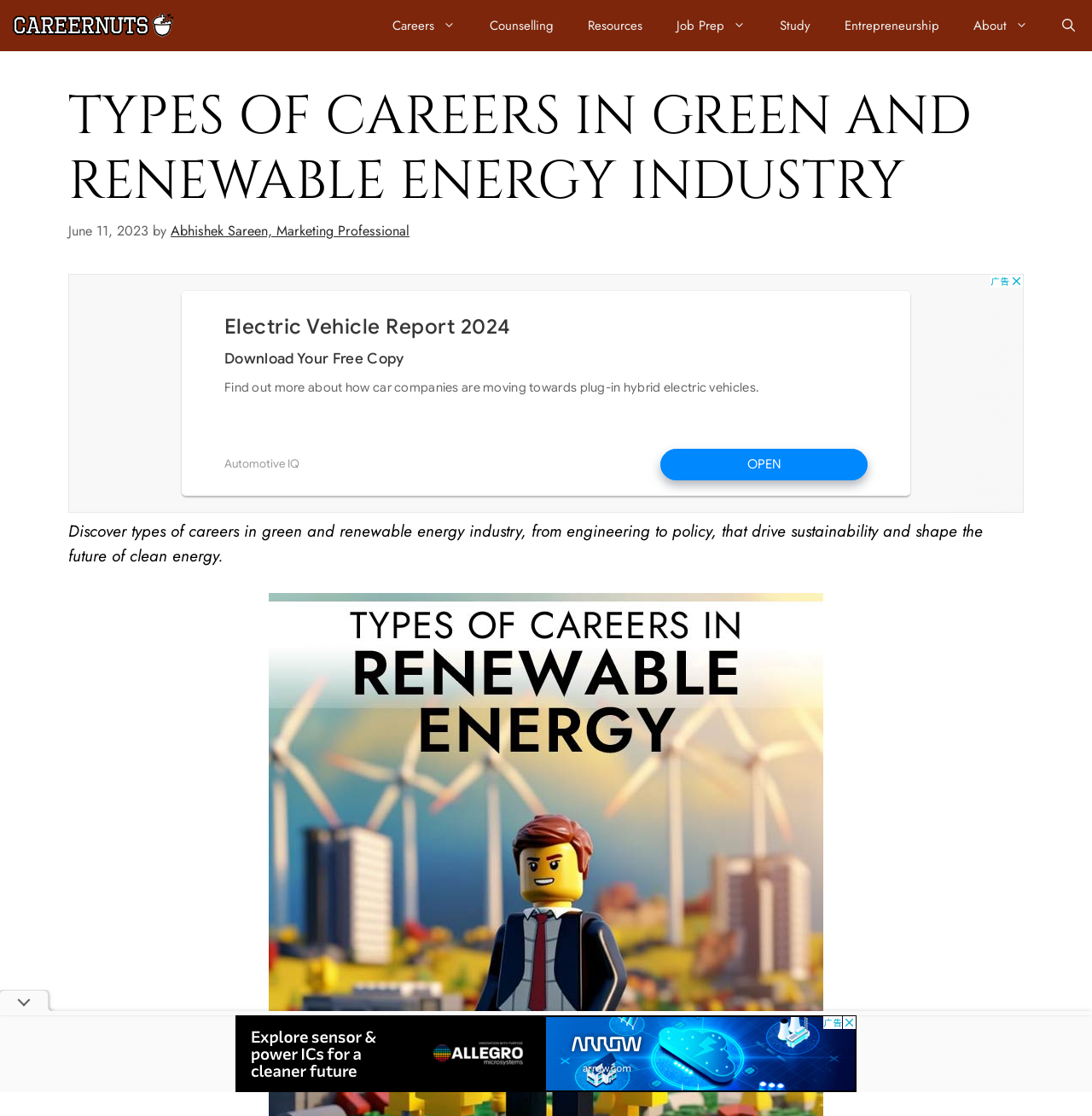Could you highlight the region that needs to be clicked to execute the instruction: "Visit Abhishek Sareen's profile"?

[0.156, 0.198, 0.375, 0.216]